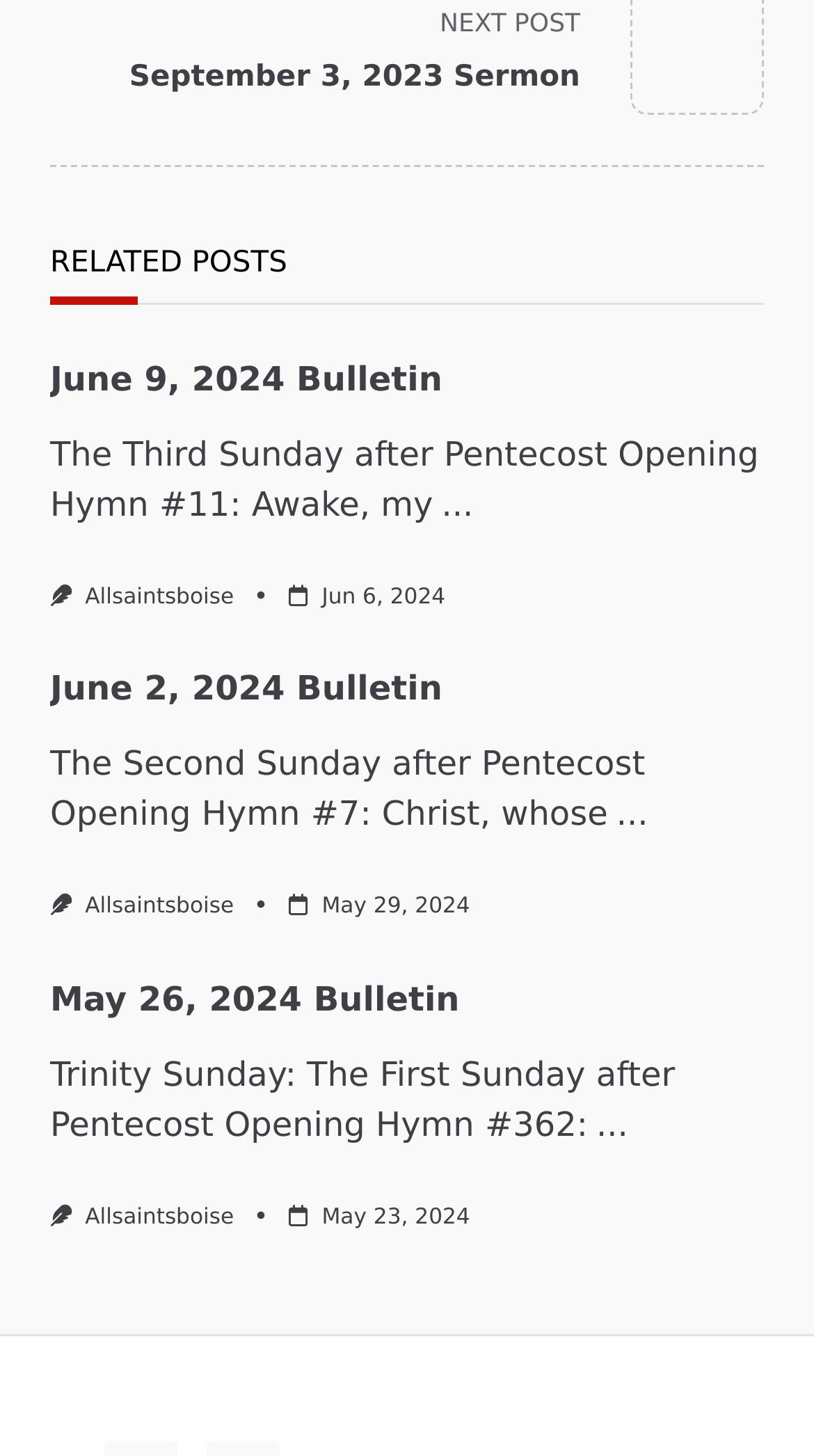Please determine the bounding box coordinates of the clickable area required to carry out the following instruction: "check May 29, 2024". The coordinates must be four float numbers between 0 and 1, represented as [left, top, right, bottom].

[0.395, 0.614, 0.577, 0.631]